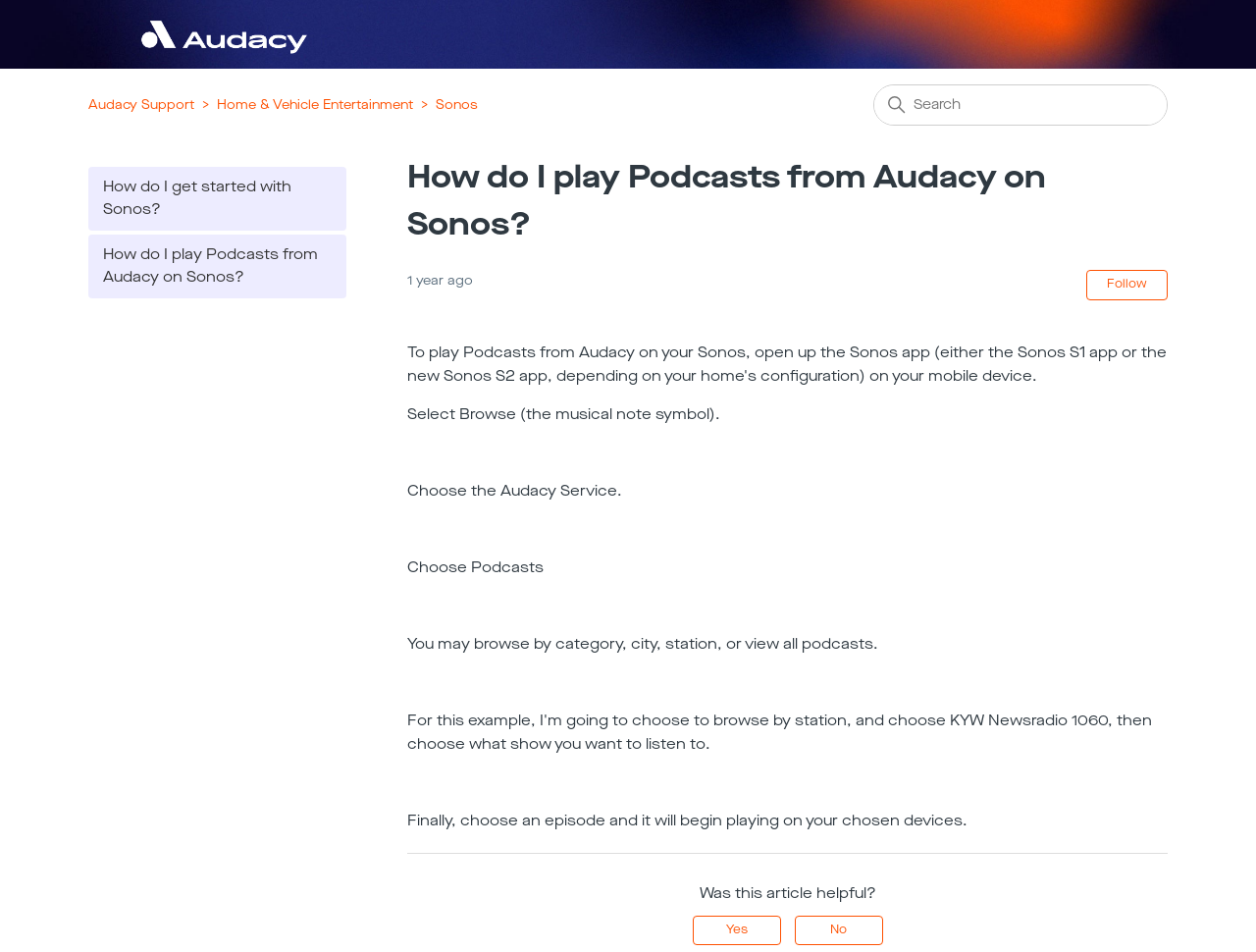Respond to the question with just a single word or phrase: 
What is the last step in playing podcasts from Audacy on Sonos?

Choose an episode and it will begin playing